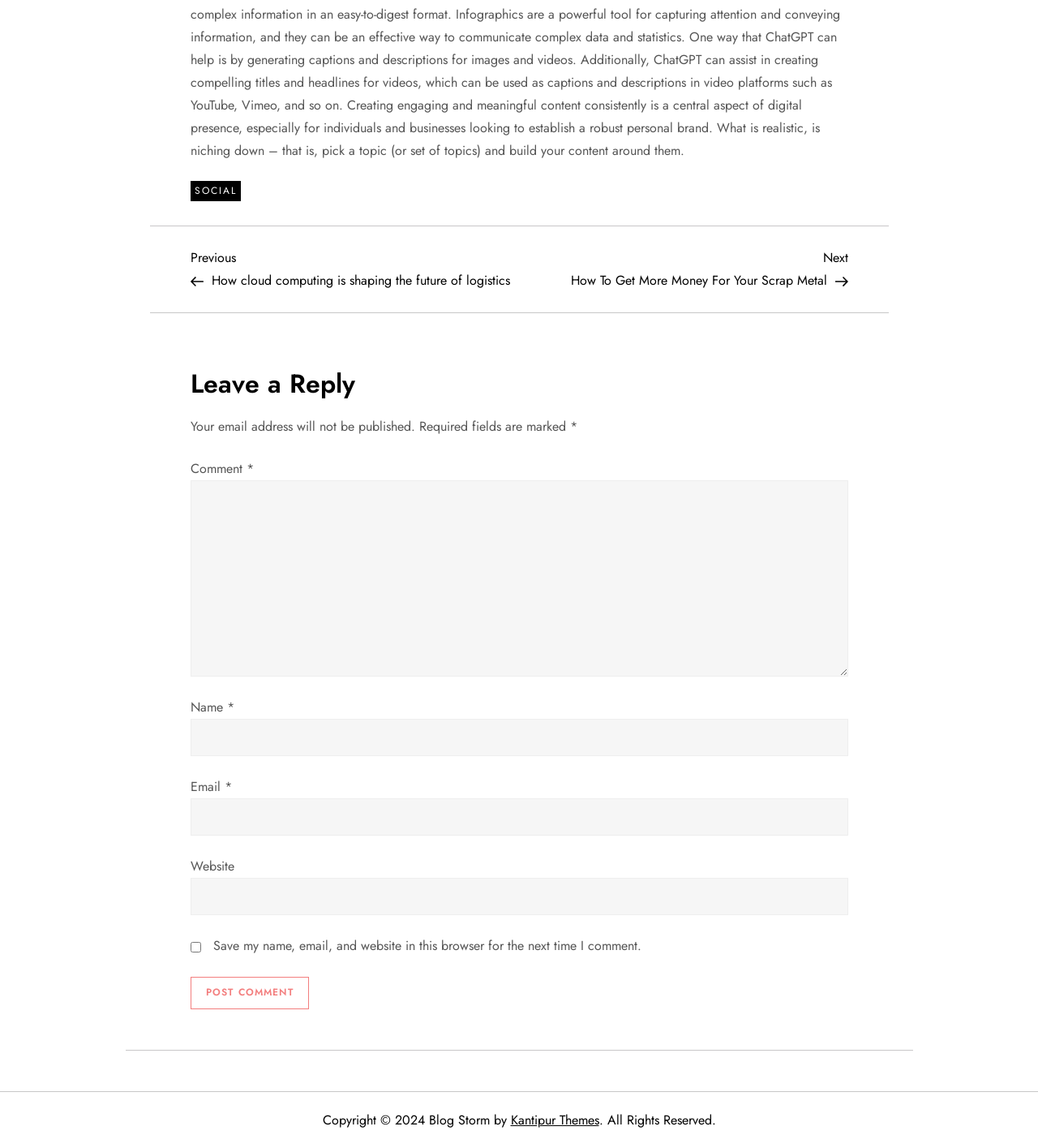Determine the bounding box coordinates of the region to click in order to accomplish the following instruction: "Click the 'Post Comment' button". Provide the coordinates as four float numbers between 0 and 1, specifically [left, top, right, bottom].

[0.183, 0.851, 0.298, 0.879]